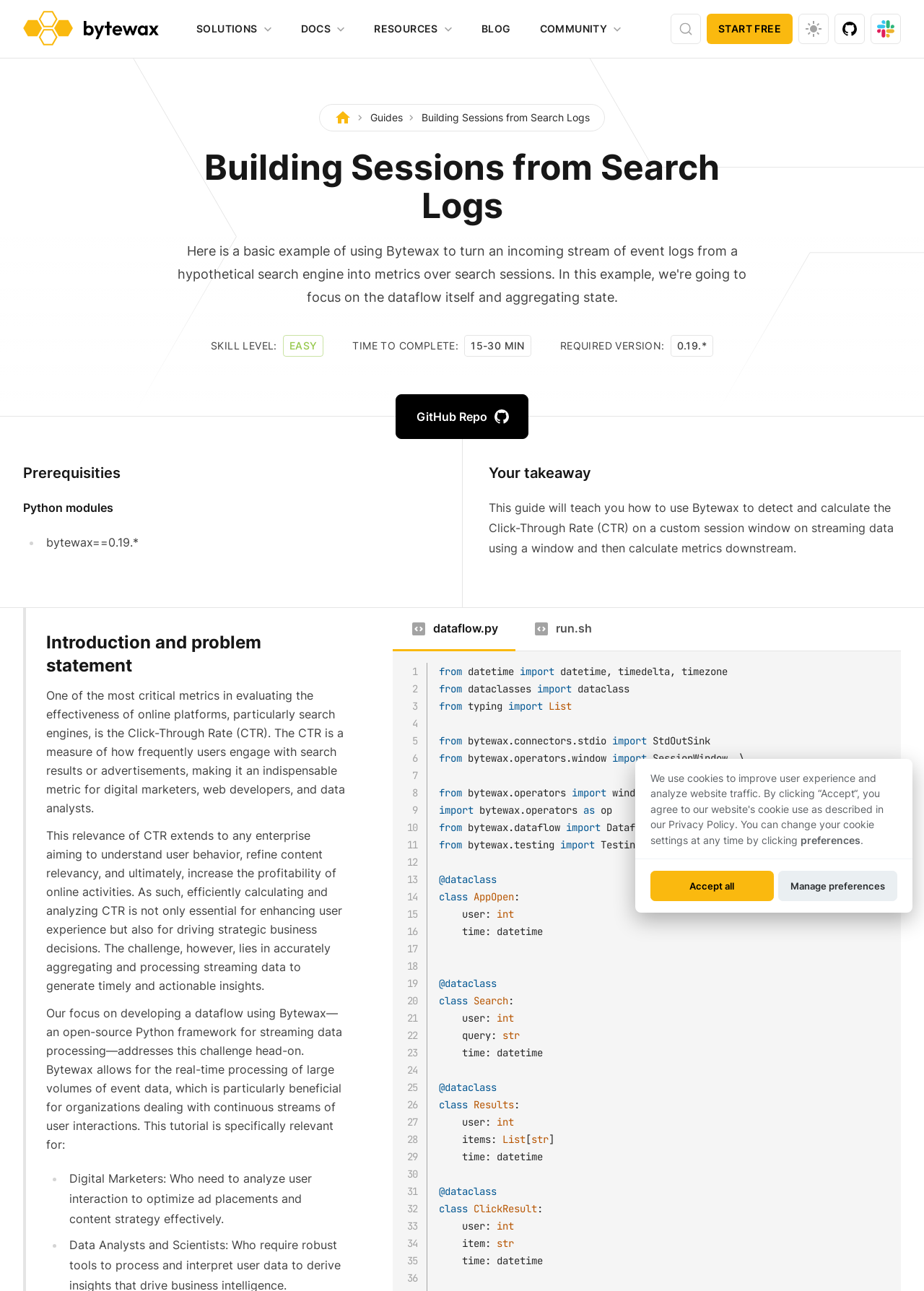Determine the bounding box coordinates of the section I need to click to execute the following instruction: "Select the 'run.sh' tab". Provide the coordinates as four float numbers between 0 and 1, i.e., [left, top, right, bottom].

[0.558, 0.471, 0.659, 0.505]